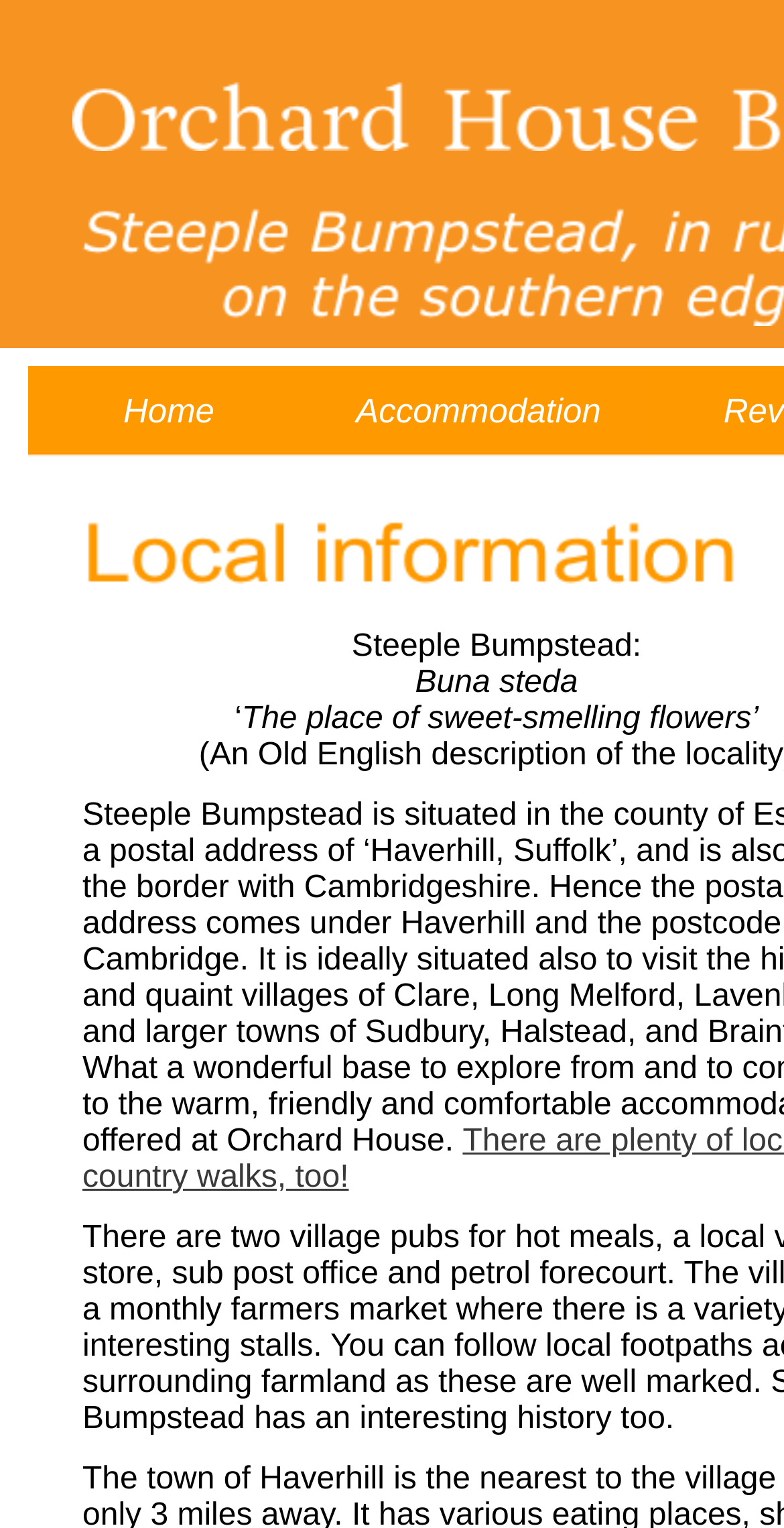Please answer the following question using a single word or phrase: 
What is the theme of the accommodation?

Flowers